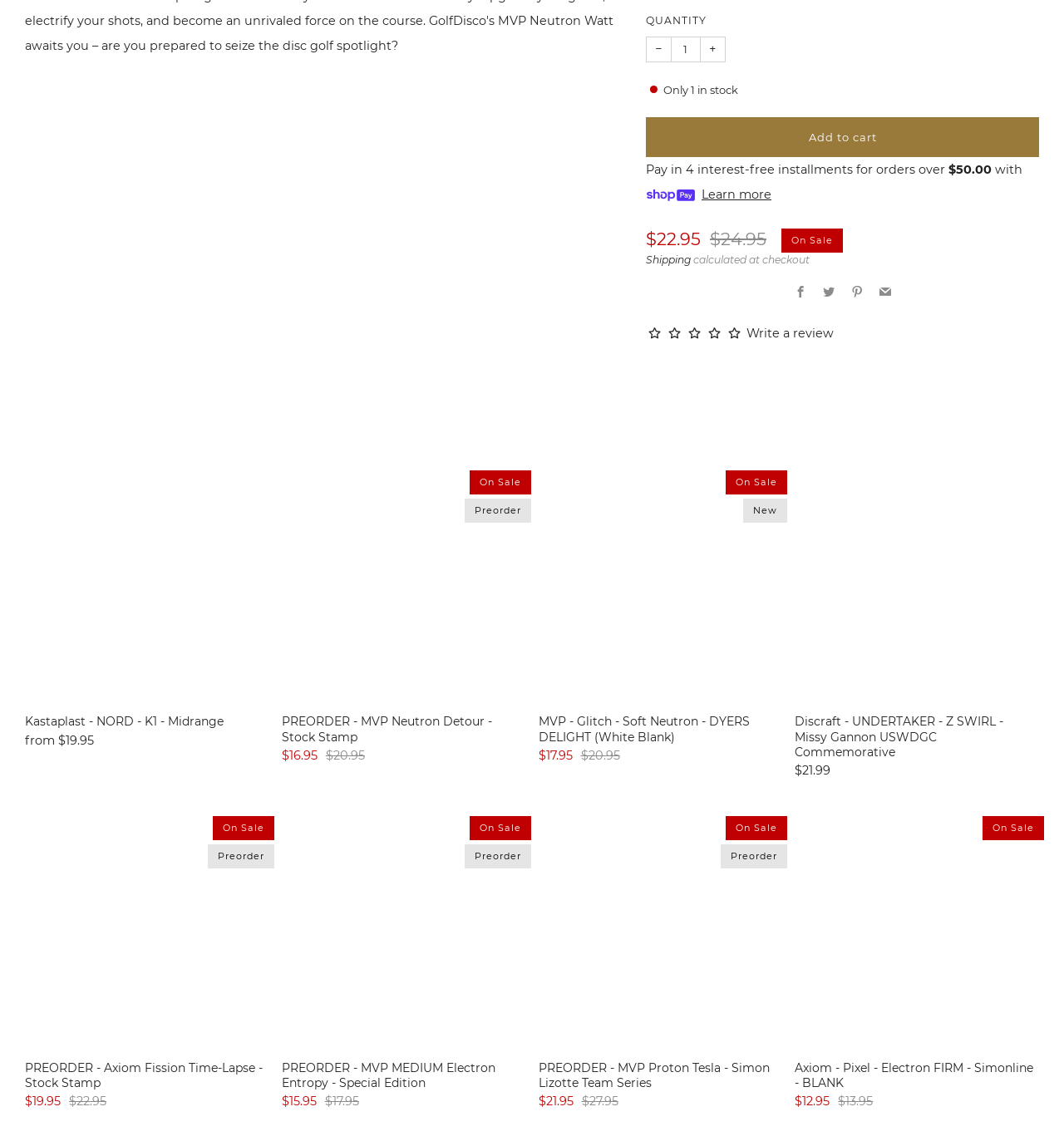What is the minimum quantity required?
Based on the screenshot, provide your answer in one word or phrase.

1